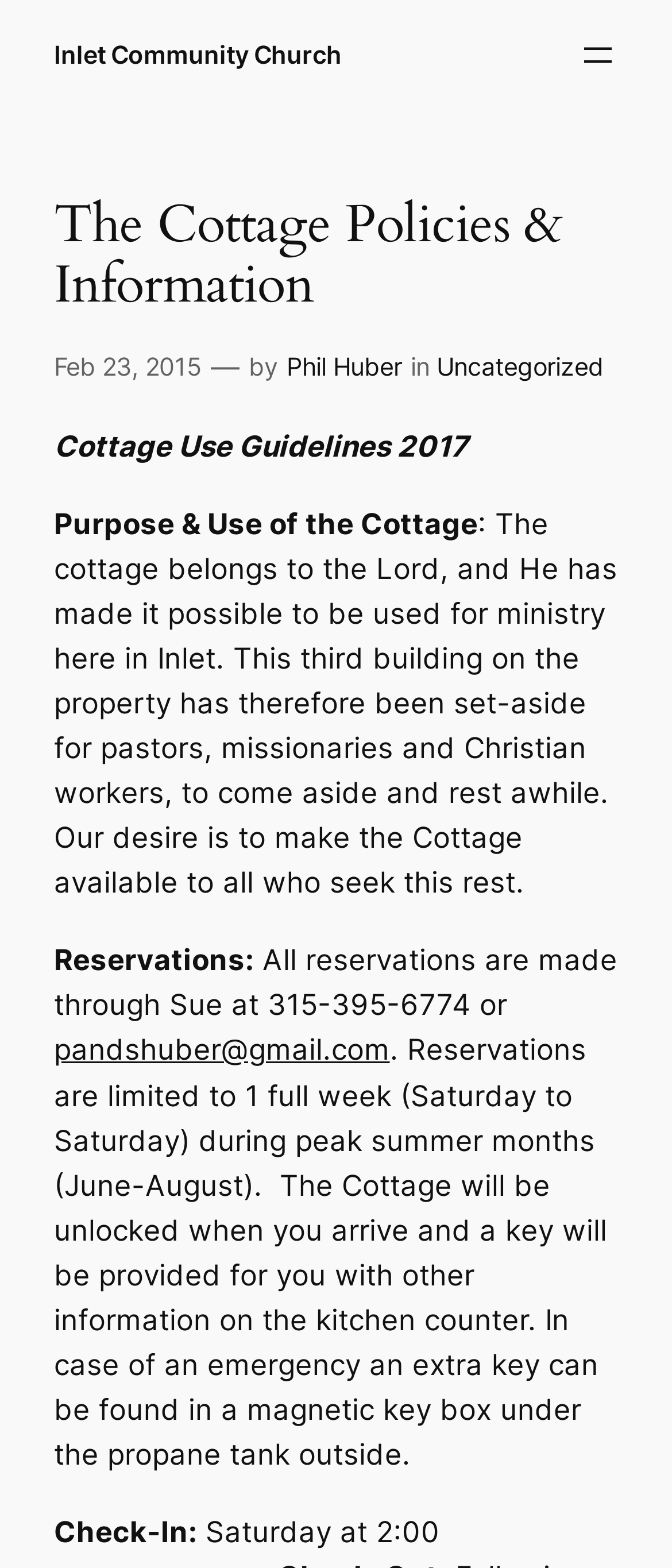Give a short answer using one word or phrase for the question:
Where can an extra key be found in case of an emergency?

Magnetic key box under propane tank